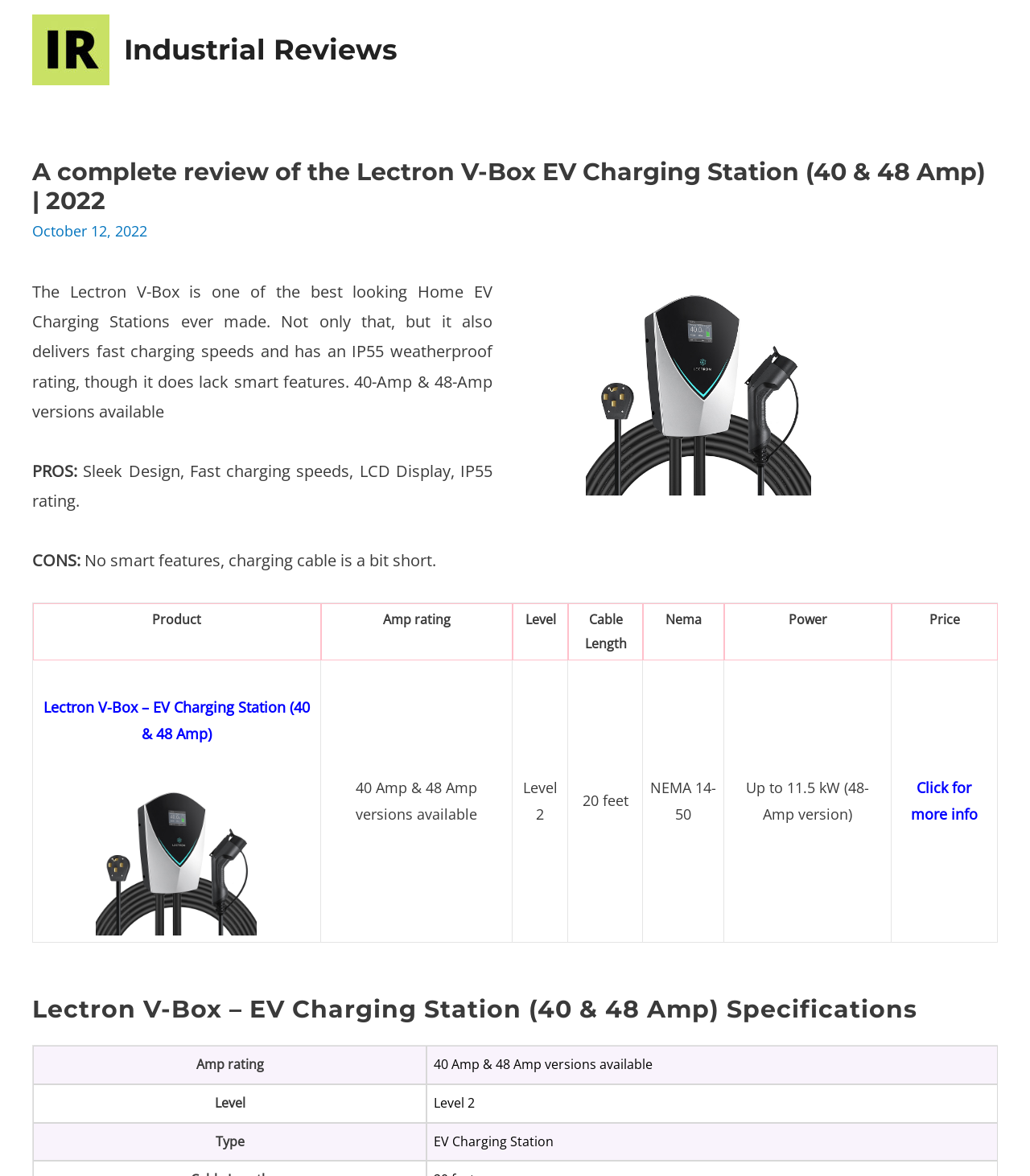Give the bounding box coordinates for the element described by: "Click for more info".

[0.884, 0.661, 0.949, 0.701]